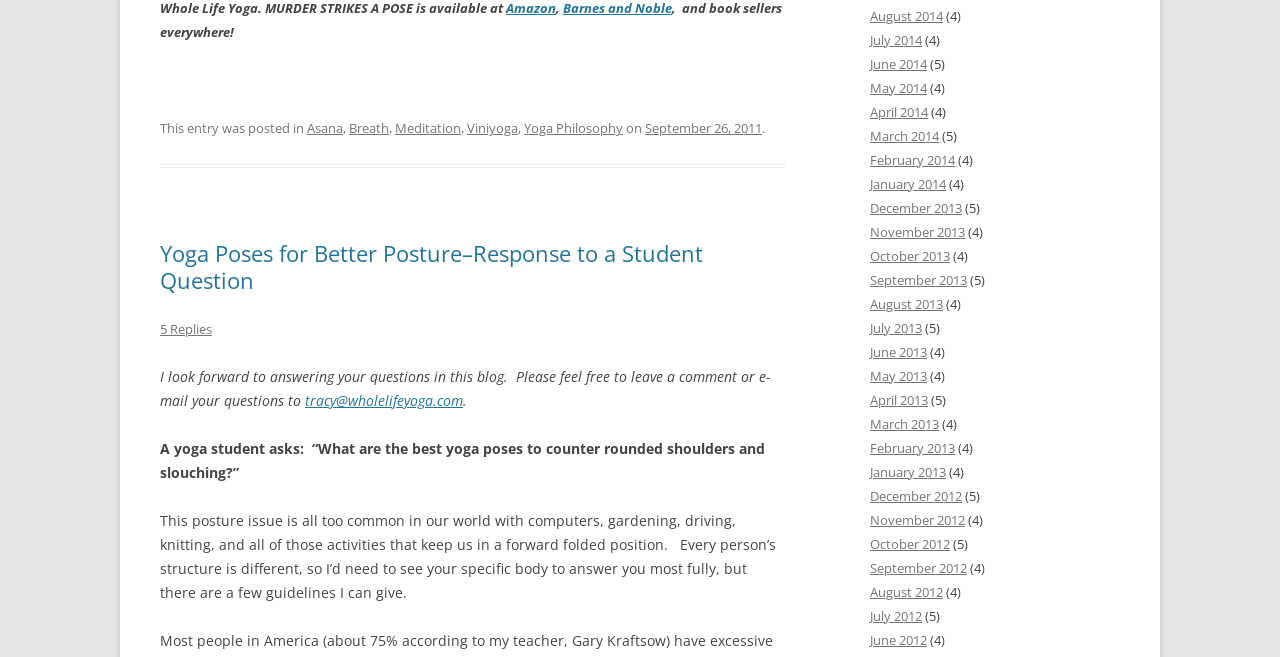Look at the image and write a detailed answer to the question: 
What is the category of the blog post?

The category of the blog post can be determined by reading the text 'Yoga Philosophy' which is located in the footer section of the webpage, below the categories and tags.